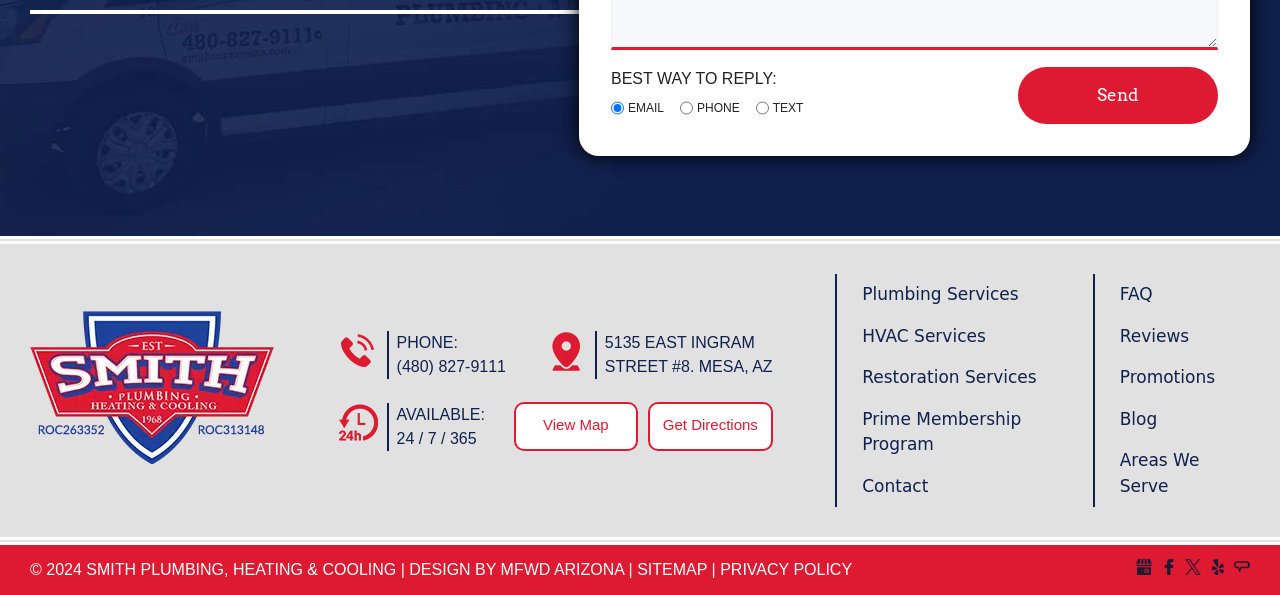Point out the bounding box coordinates of the section to click in order to follow this instruction: "Click the Send button".

[0.795, 0.113, 0.952, 0.209]